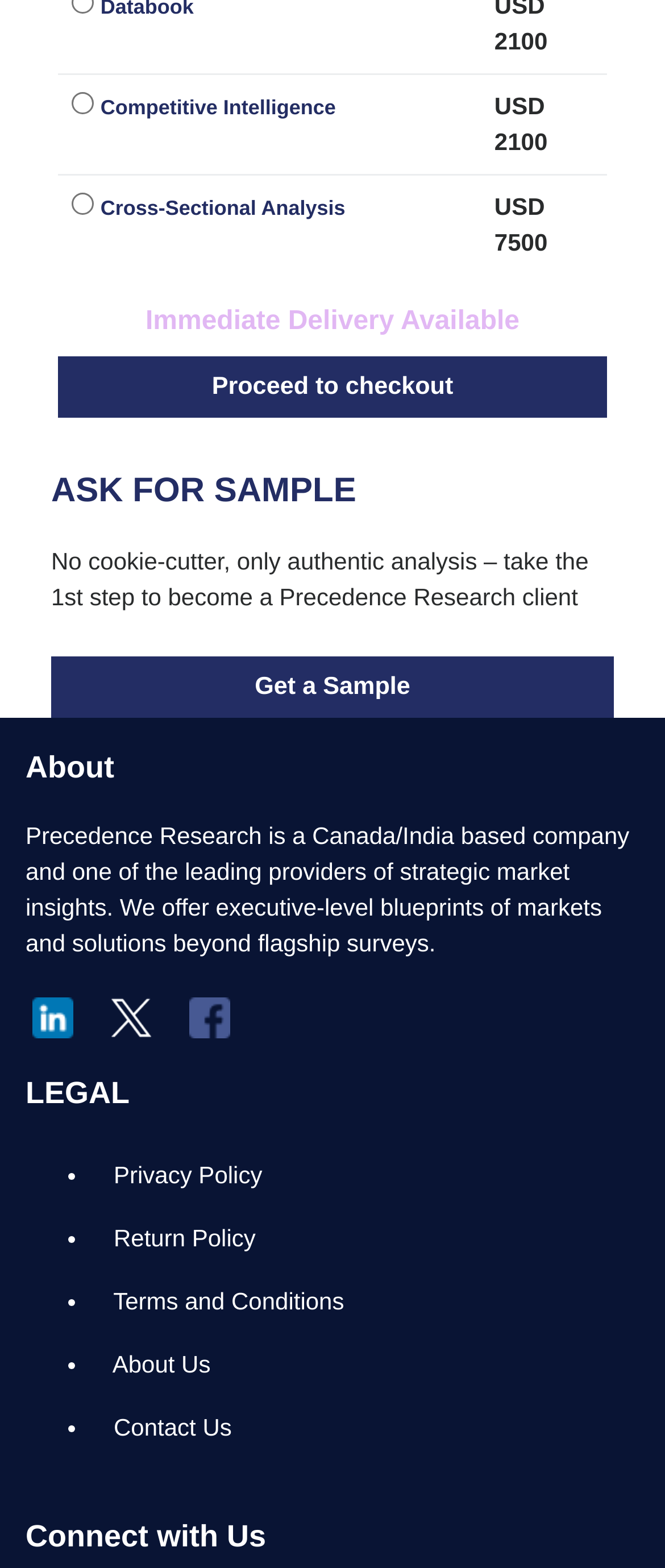Pinpoint the bounding box coordinates of the area that must be clicked to complete this instruction: "Select Competitive Intelligence".

[0.108, 0.059, 0.141, 0.073]